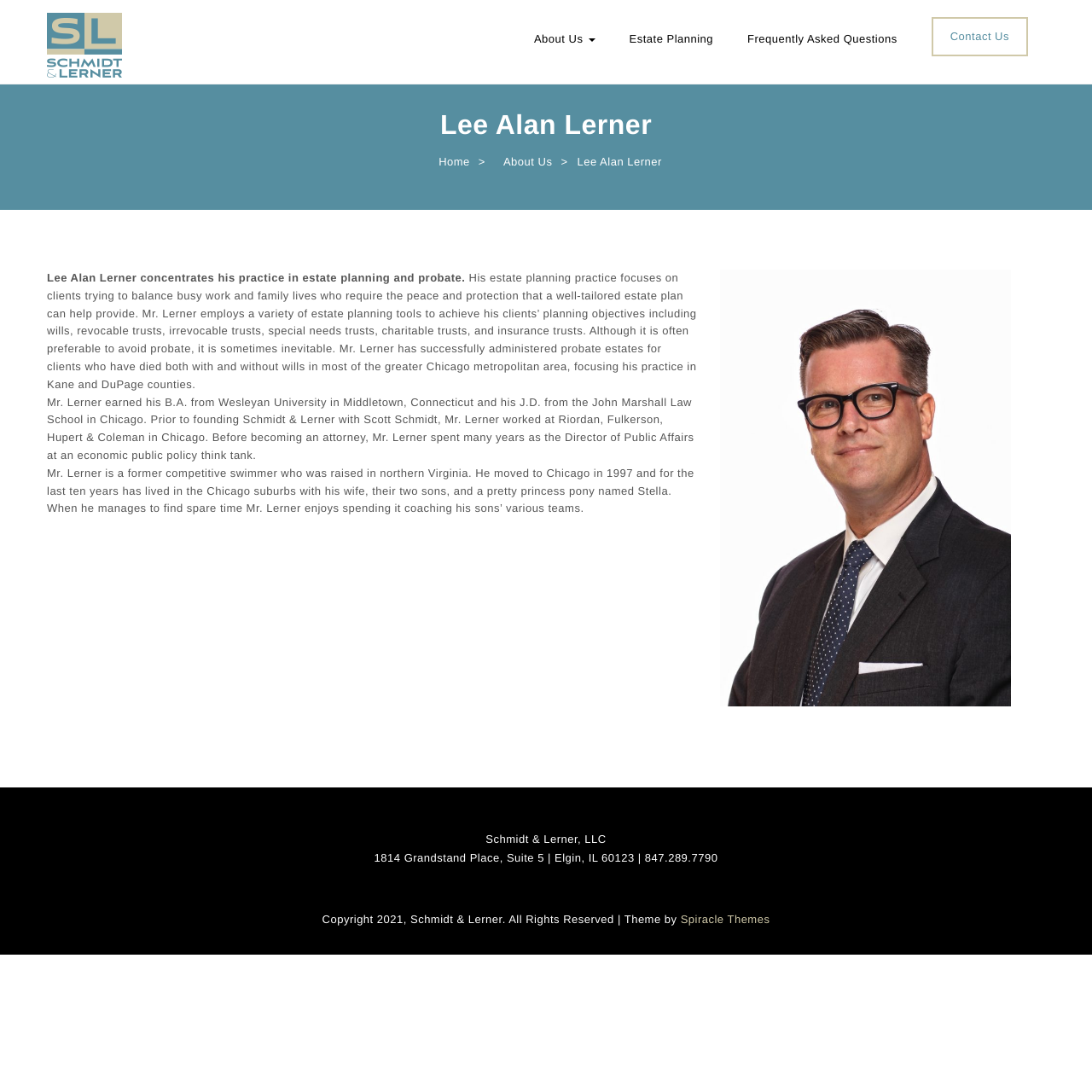What is the focus of Lee Alan Lerner's estate planning practice?
Refer to the image and provide a thorough answer to the question.

The focus of Lee Alan Lerner's estate planning practice can be found in the article element which describes his practice, stating that it 'focuses on clients trying to balance busy work and family lives who require the peace and protection that a well-tailored estate plan can help provide'.